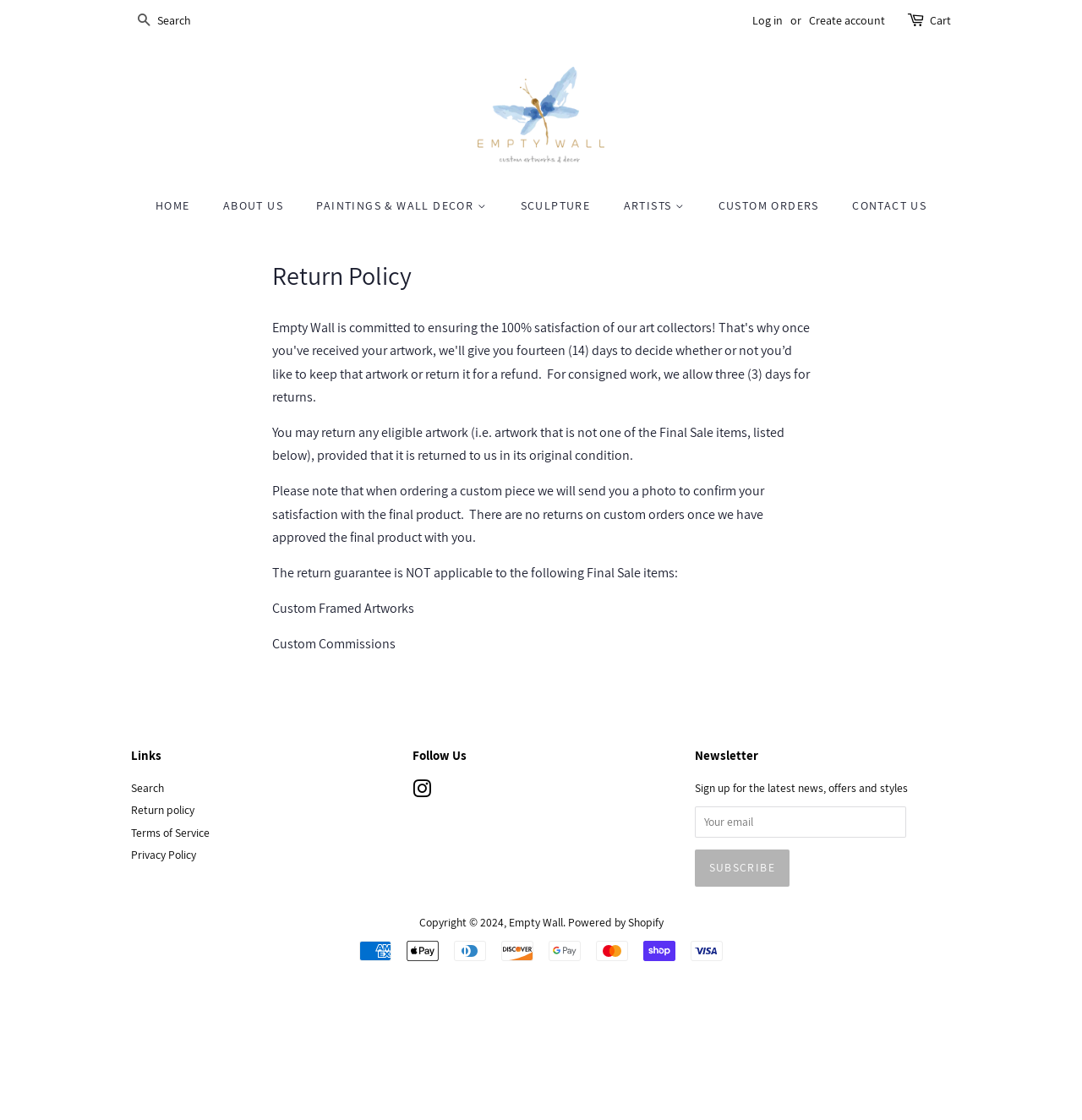Determine the bounding box coordinates for the region that must be clicked to execute the following instruction: "Subscribe to the newsletter".

[0.642, 0.758, 0.73, 0.791]